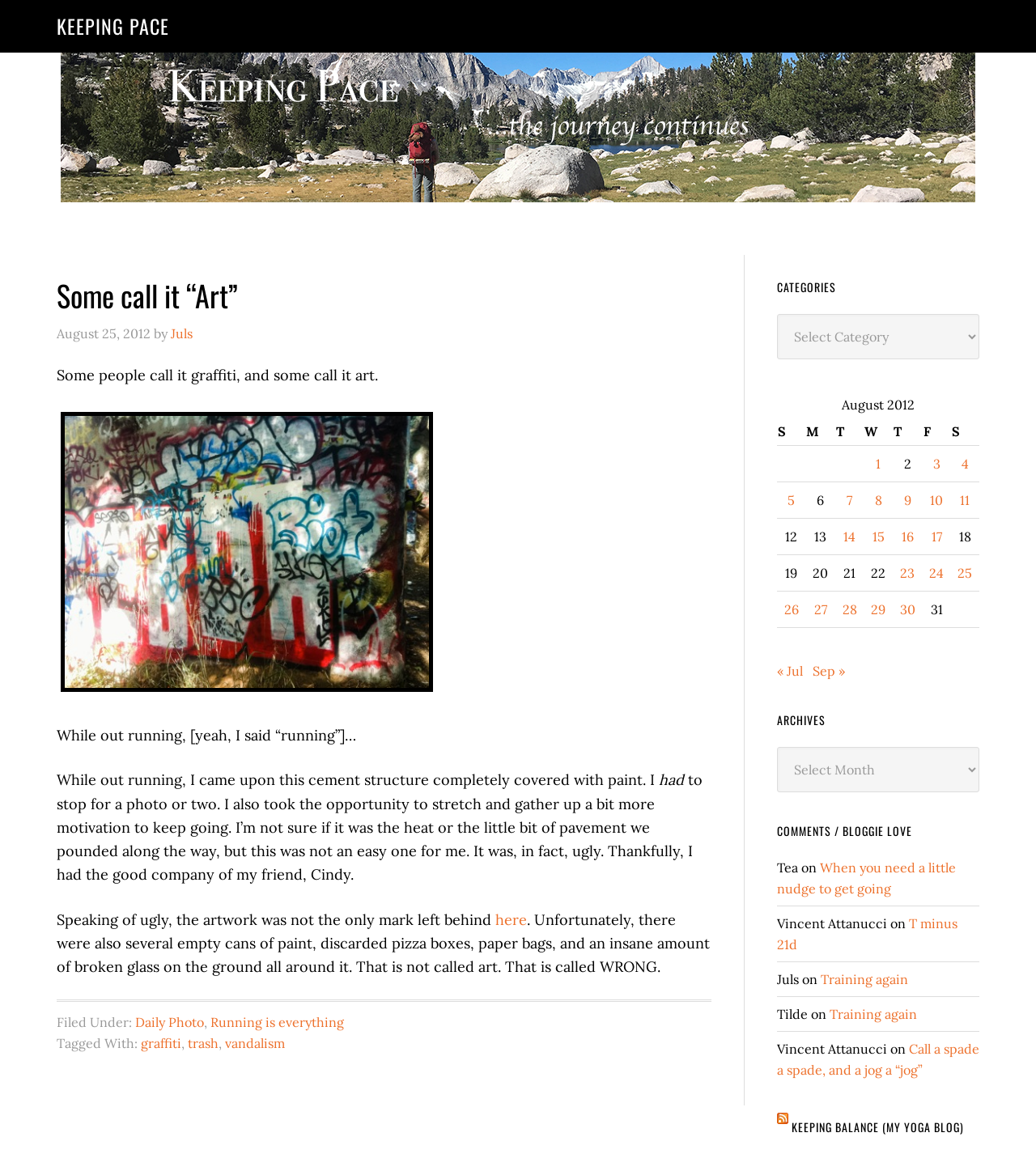What is the topic of the article?
Please provide a single word or phrase as your answer based on the screenshot.

graffiti, trash, vandalism